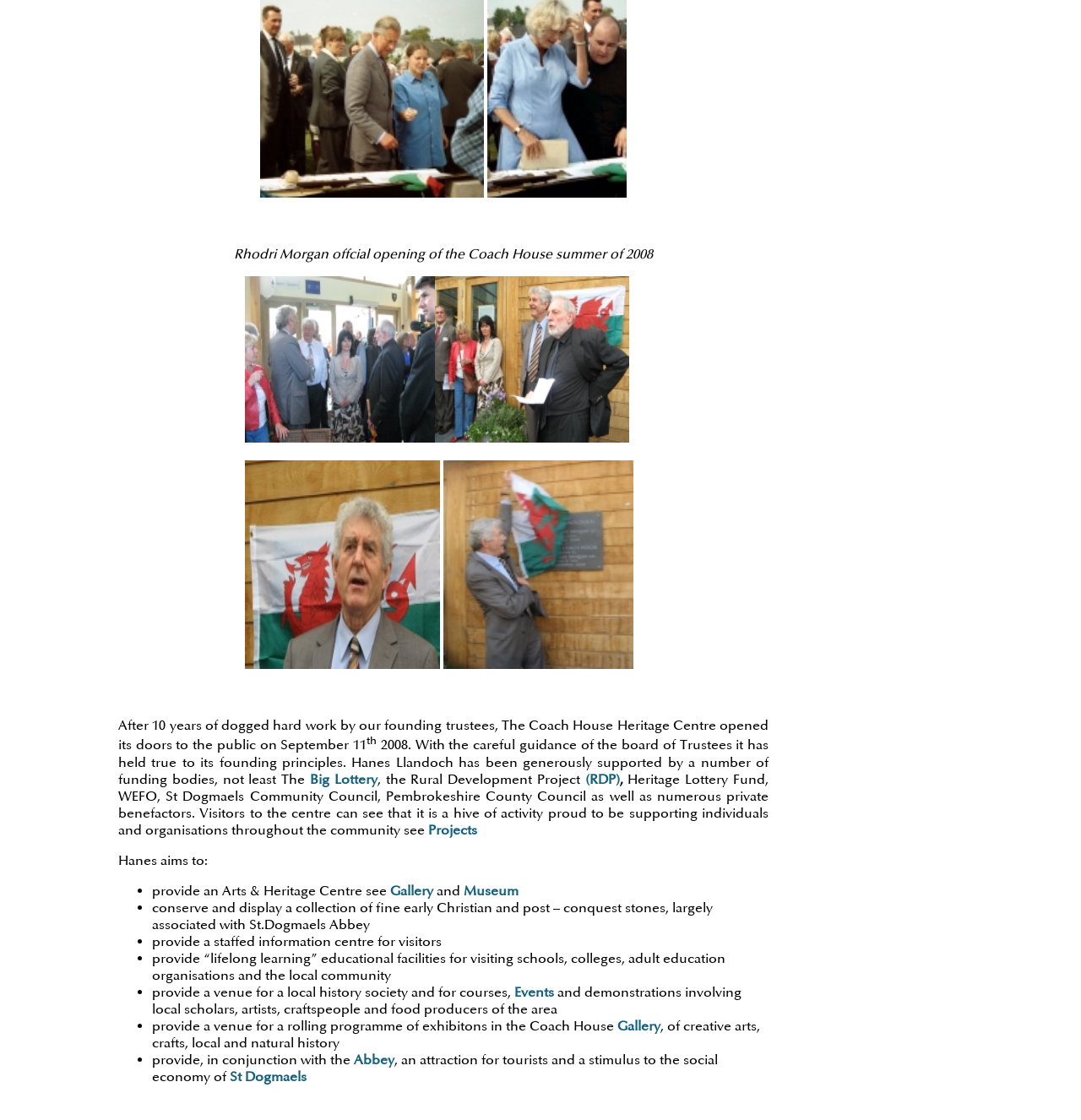Please identify the bounding box coordinates of the element I should click to complete this instruction: 'check the Events'. The coordinates should be given as four float numbers between 0 and 1, like this: [left, top, right, bottom].

[0.476, 0.878, 0.512, 0.894]